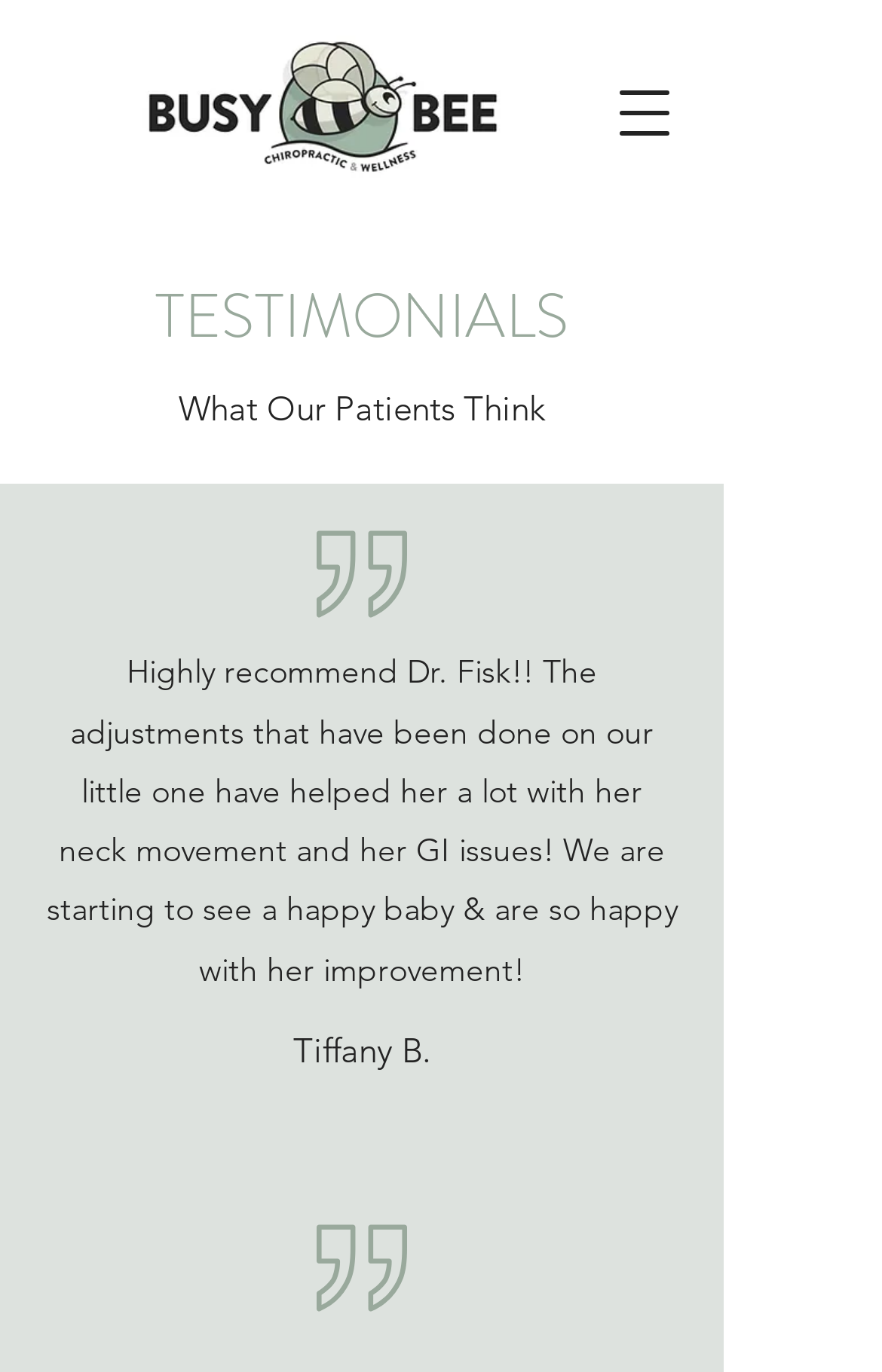Predict the bounding box of the UI element based on this description: "aria-label="Open navigation menu"".

[0.679, 0.049, 0.782, 0.115]